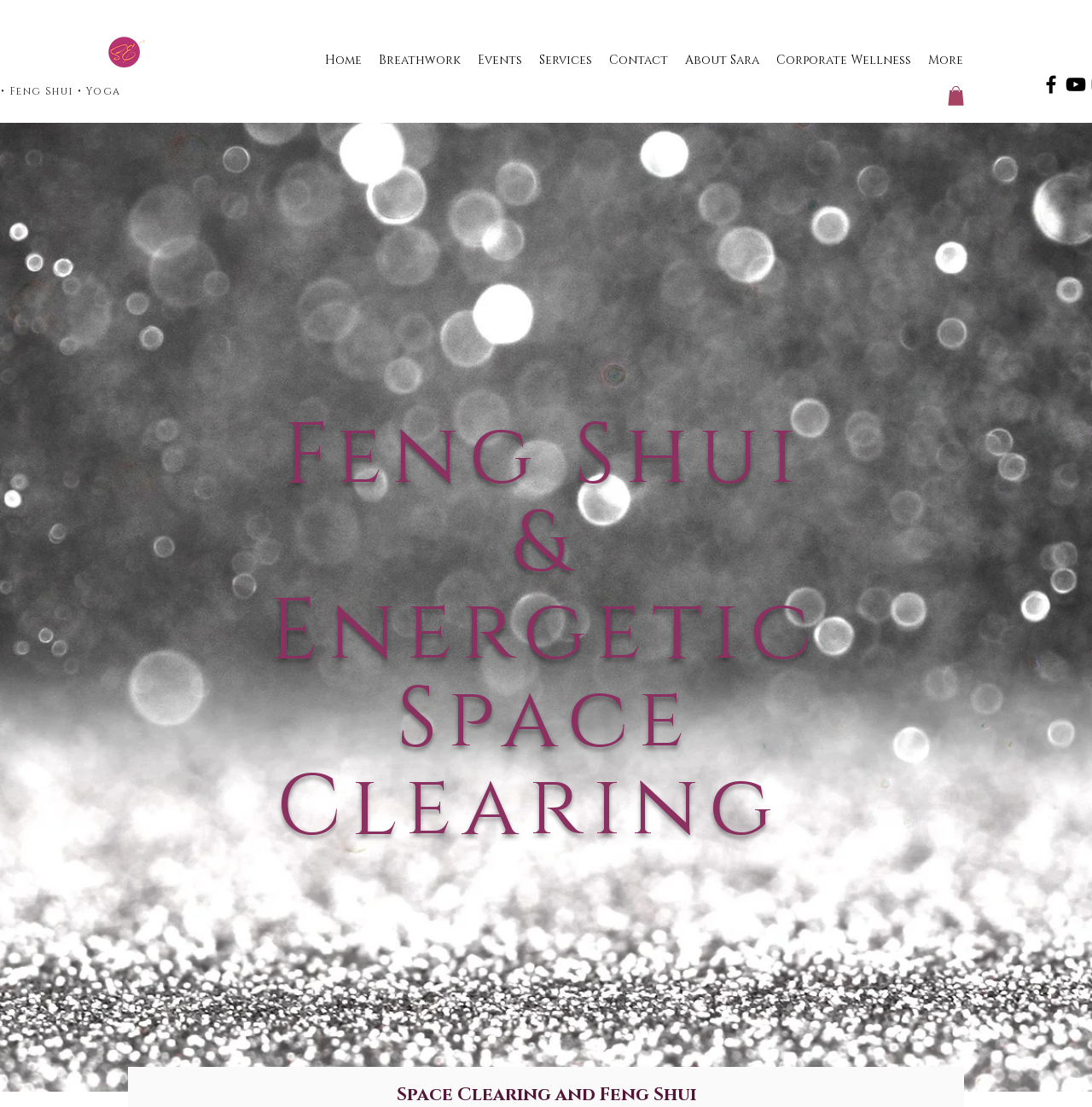Identify the bounding box coordinates of the clickable section necessary to follow the following instruction: "follow on Facebook". The coordinates should be presented as four float numbers from 0 to 1, i.e., [left, top, right, bottom].

[0.952, 0.065, 0.973, 0.087]